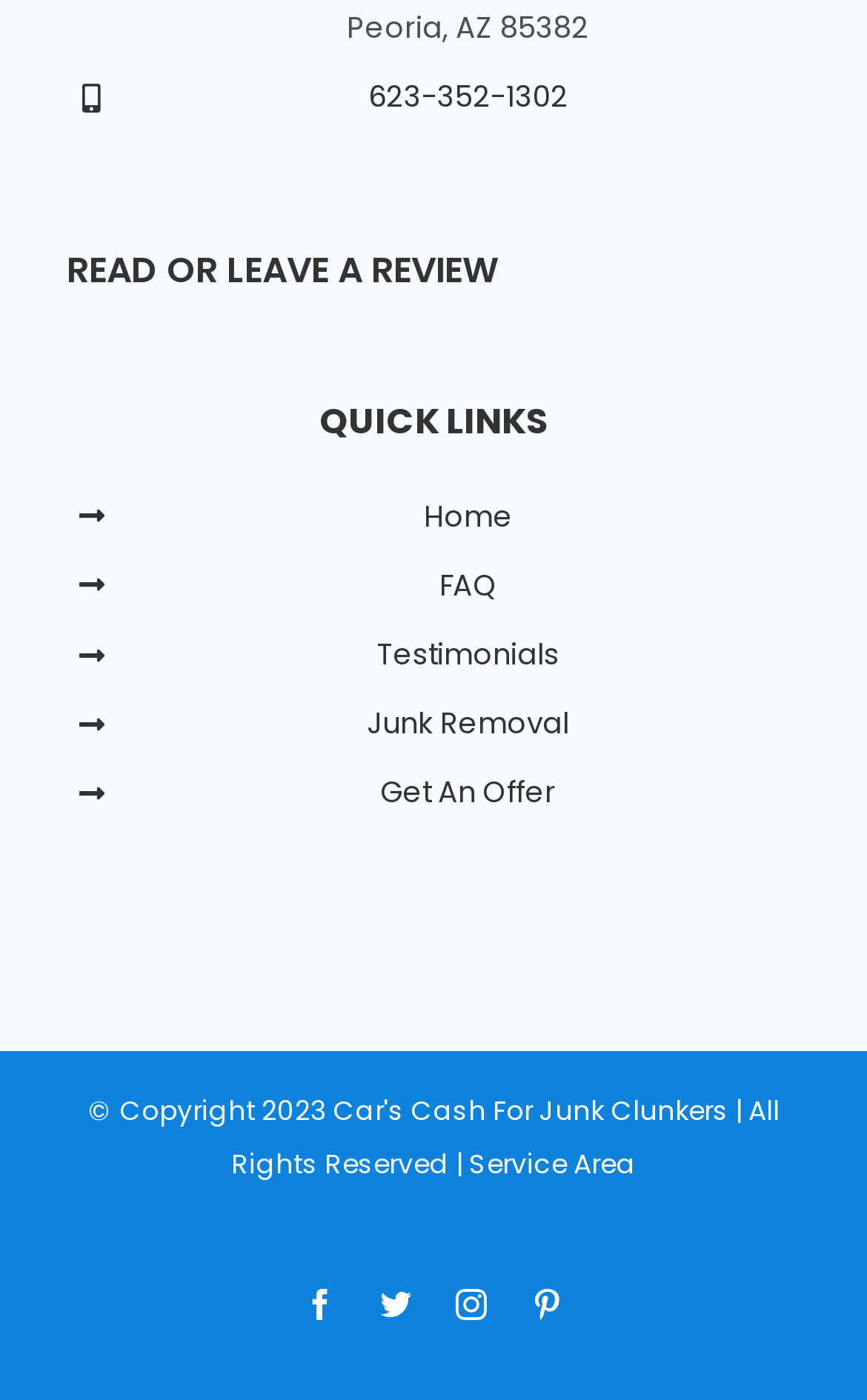Locate the bounding box coordinates of the UI element described by: "Violin". The bounding box coordinates should consist of four float numbers between 0 and 1, i.e., [left, top, right, bottom].

None